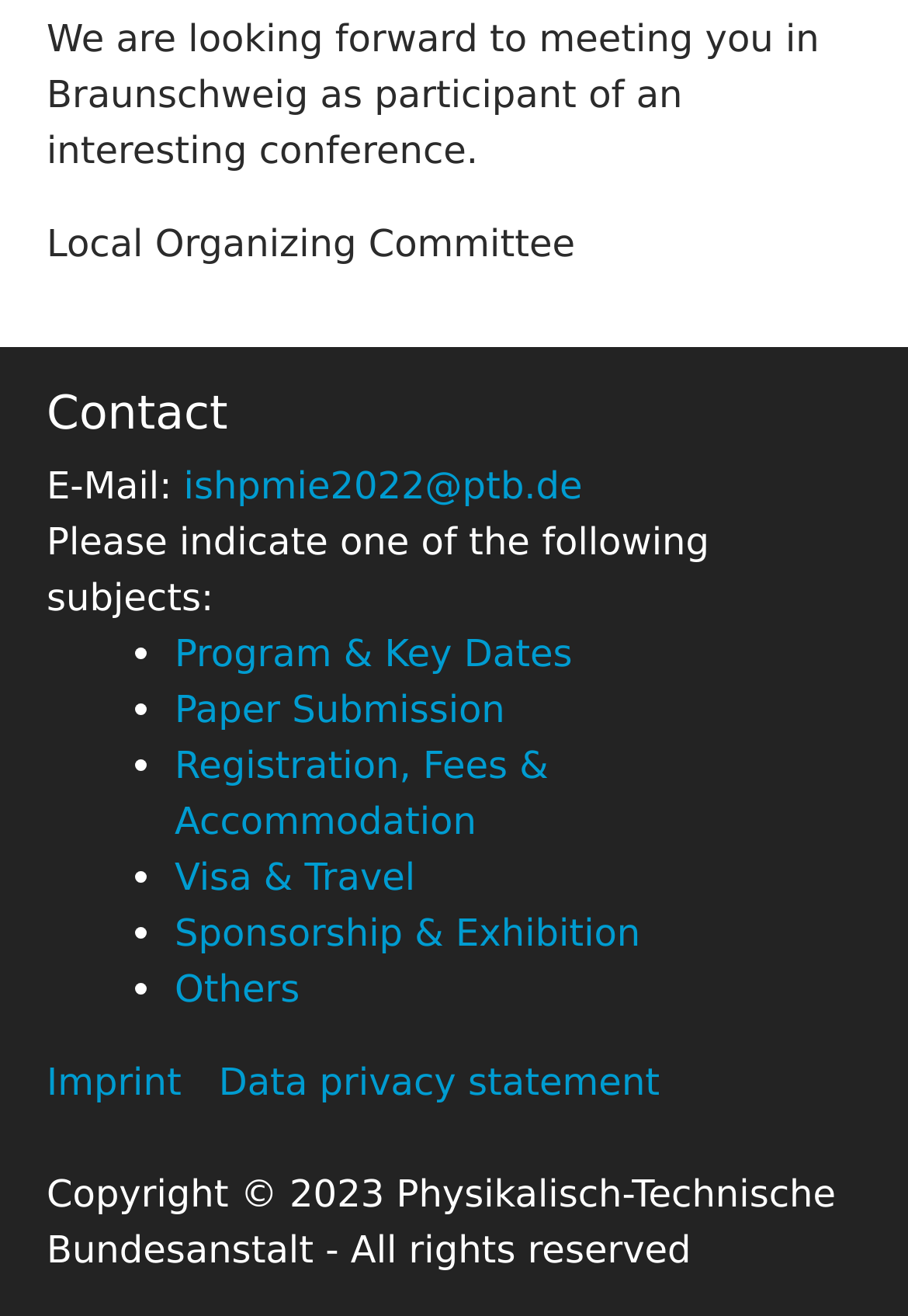Identify the bounding box coordinates for the element you need to click to achieve the following task: "Submit a paper". Provide the bounding box coordinates as four float numbers between 0 and 1, in the form [left, top, right, bottom].

[0.192, 0.522, 0.556, 0.555]